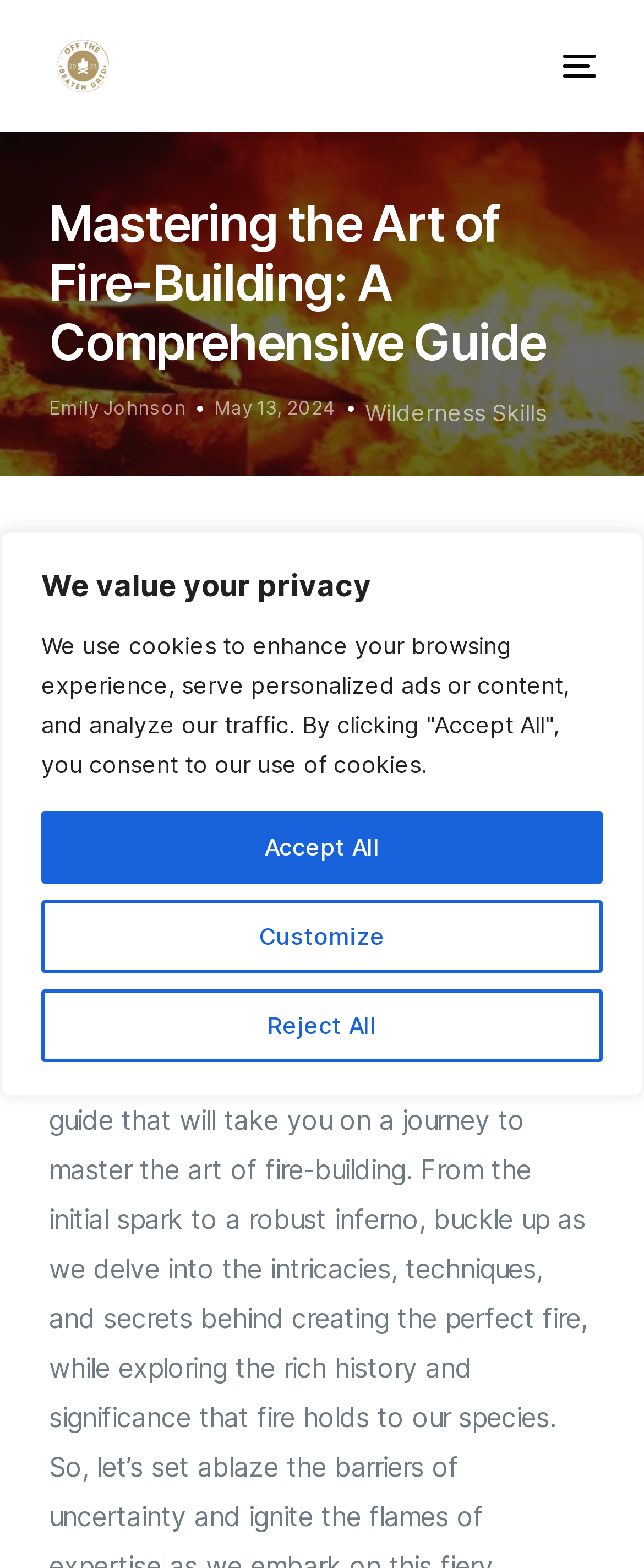Using the information from the screenshot, answer the following question thoroughly:
What is the category of the article?

I determined the category by examining the link element with the text 'Wilderness Skills' which is located below the author's name and above the main content.